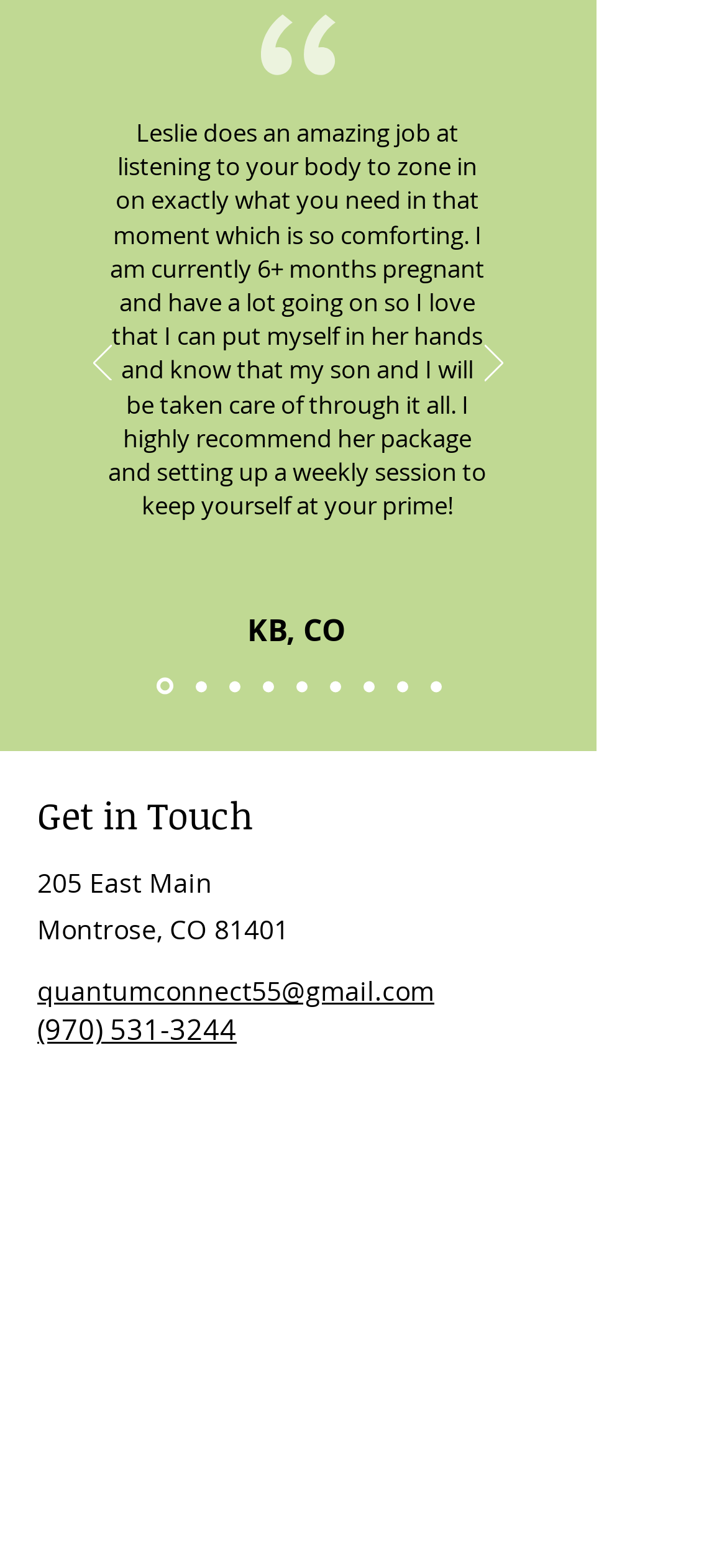Identify the bounding box coordinates for the UI element described as follows: (970) 531-3244. Use the format (top-left x, top-left y, bottom-right x, bottom-right y) and ensure all values are floating point numbers between 0 and 1.

[0.051, 0.645, 0.326, 0.669]